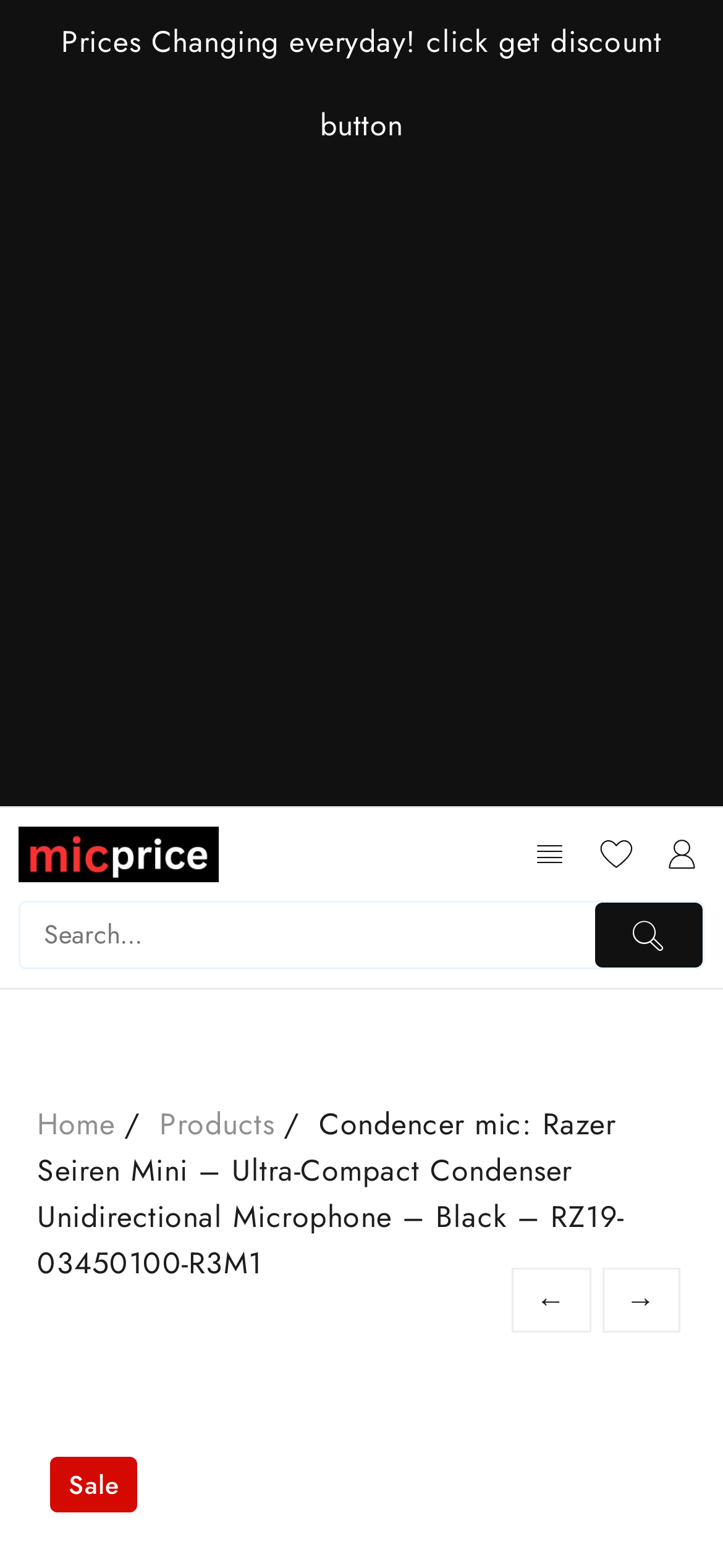How can I navigate to the previous page?
From the details in the image, answer the question comprehensively.

I determined the answer by looking at the link elements at the bottom of the page. The ← link is likely used to navigate to the previous page.